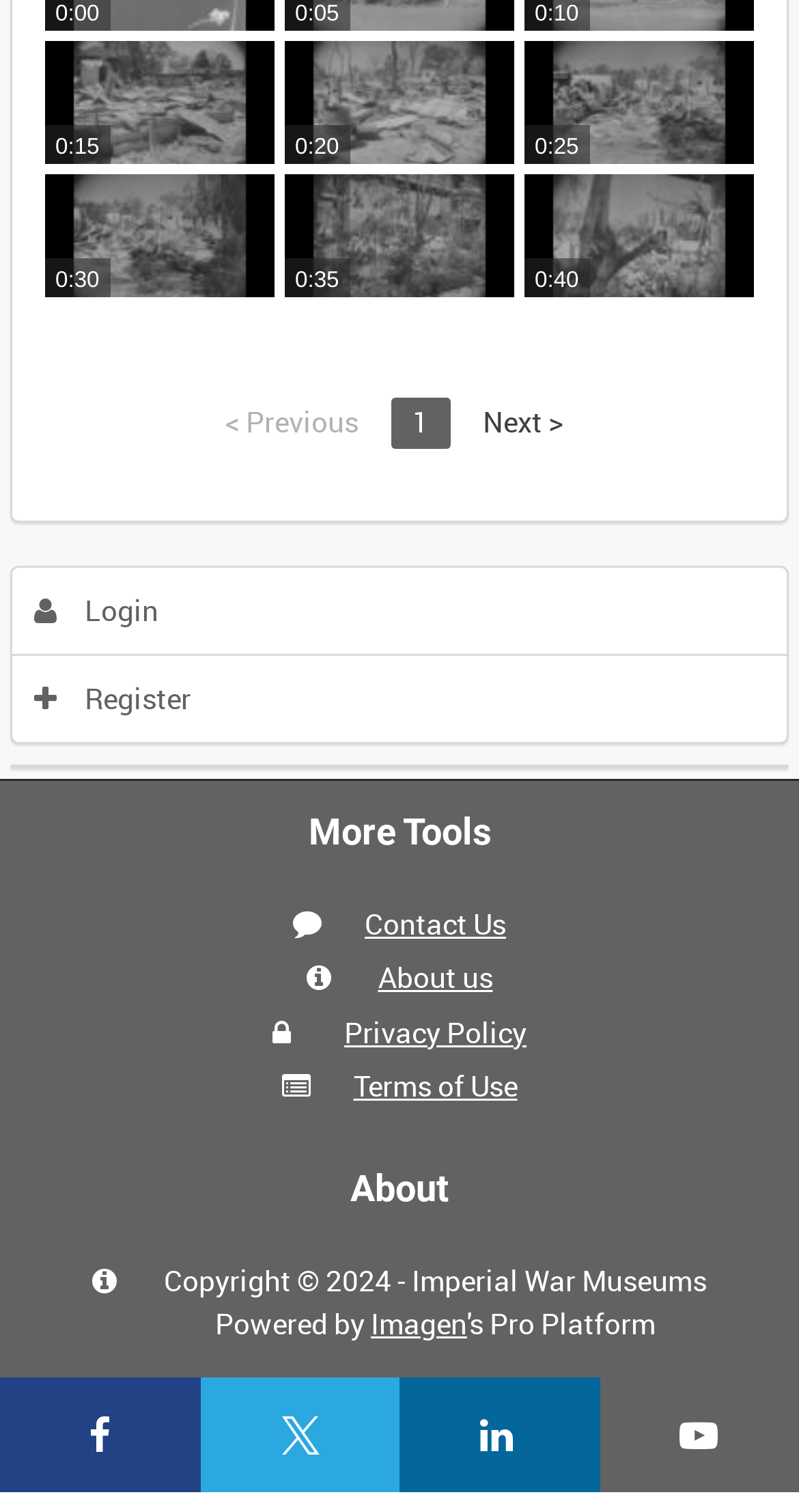Identify the bounding box coordinates of the clickable region necessary to fulfill the following instruction: "Login". The bounding box coordinates should be four float numbers between 0 and 1, i.e., [left, top, right, bottom].

[0.016, 0.375, 0.984, 0.433]